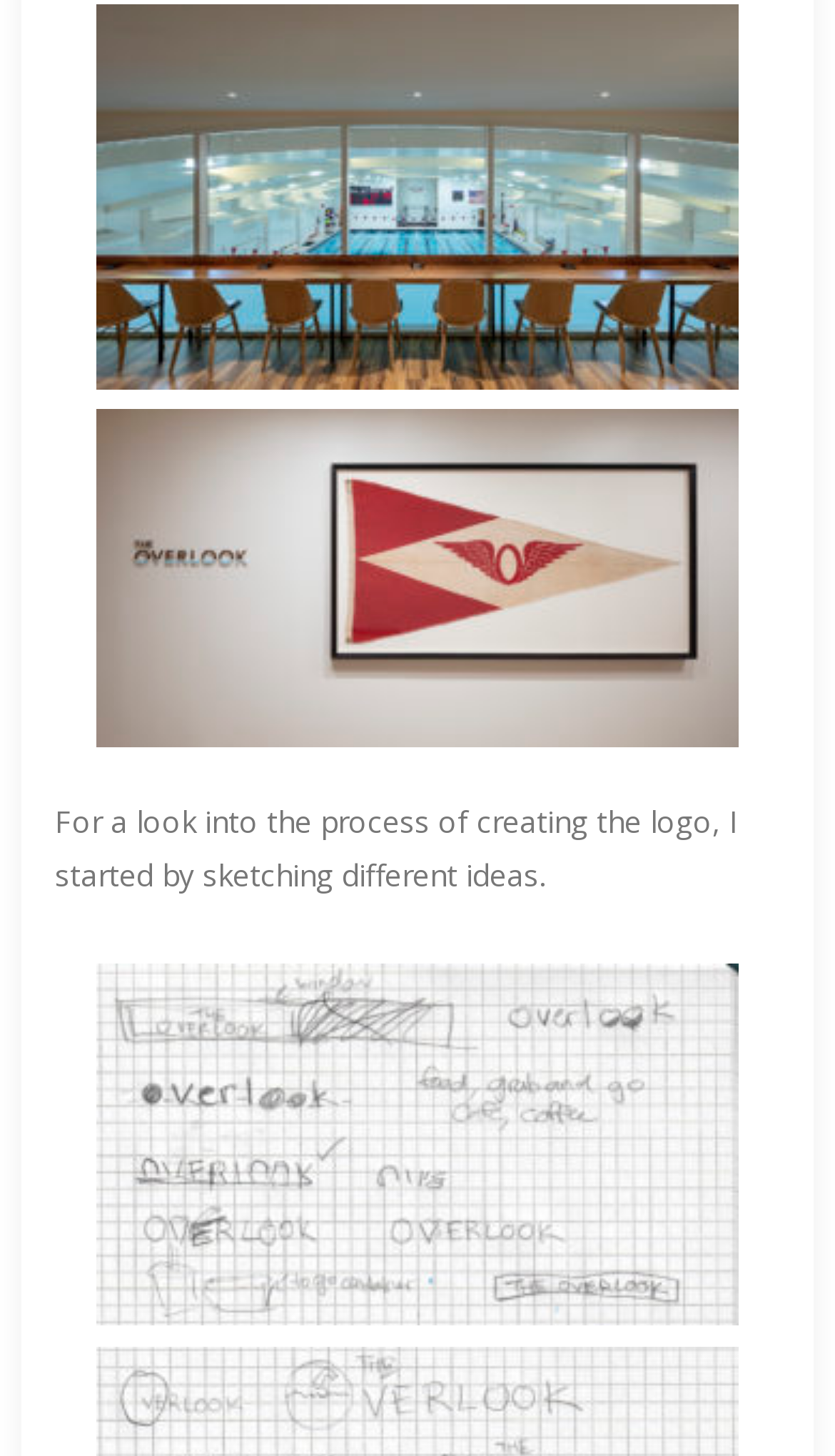What is the text above the first image?
Answer the question using a single word or phrase, according to the image.

The Overlook view